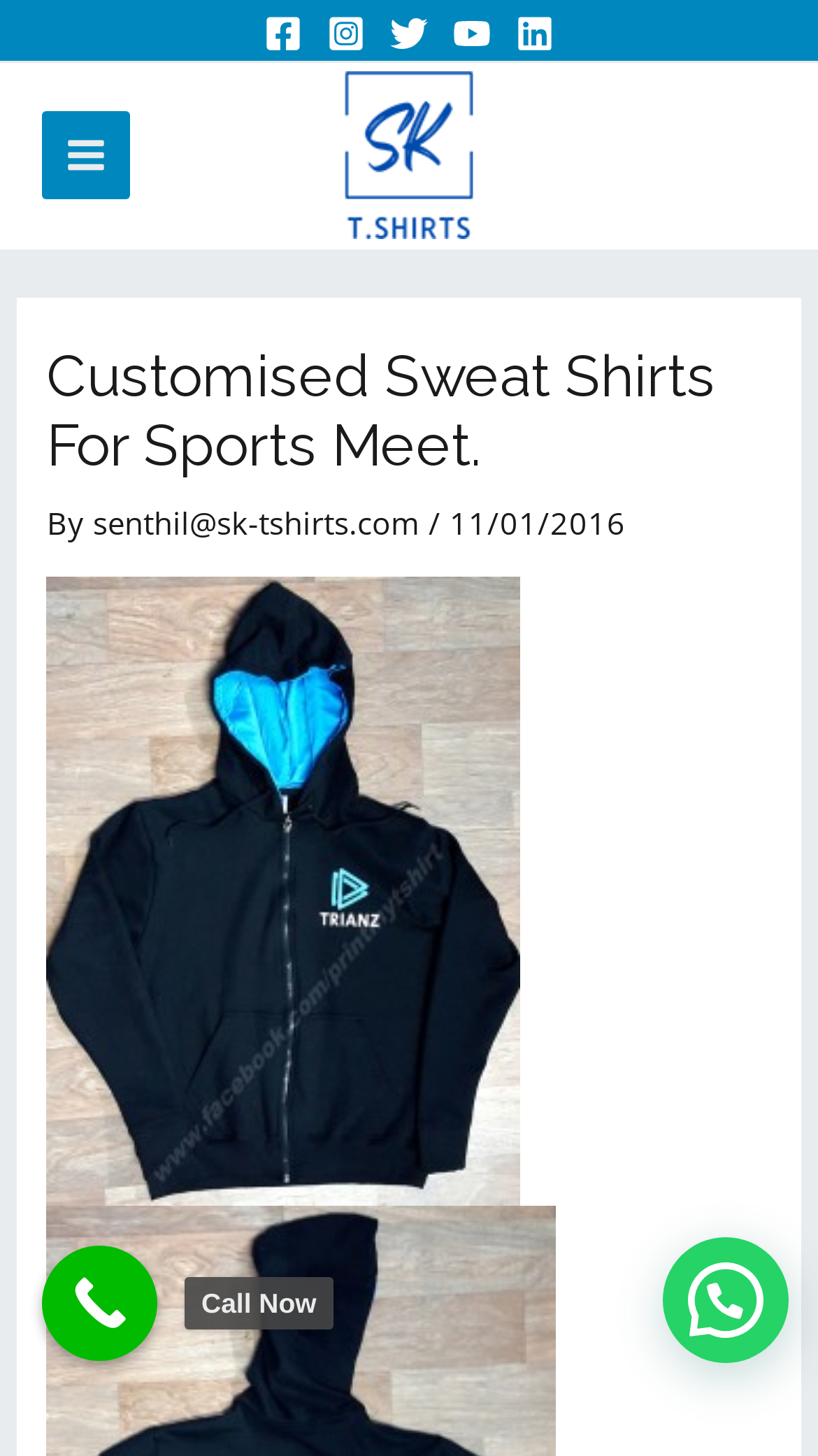Specify the bounding box coordinates of the element's area that should be clicked to execute the given instruction: "Contact senthil@sk-tshirts.com". The coordinates should be four float numbers between 0 and 1, i.e., [left, top, right, bottom].

[0.114, 0.344, 0.524, 0.373]